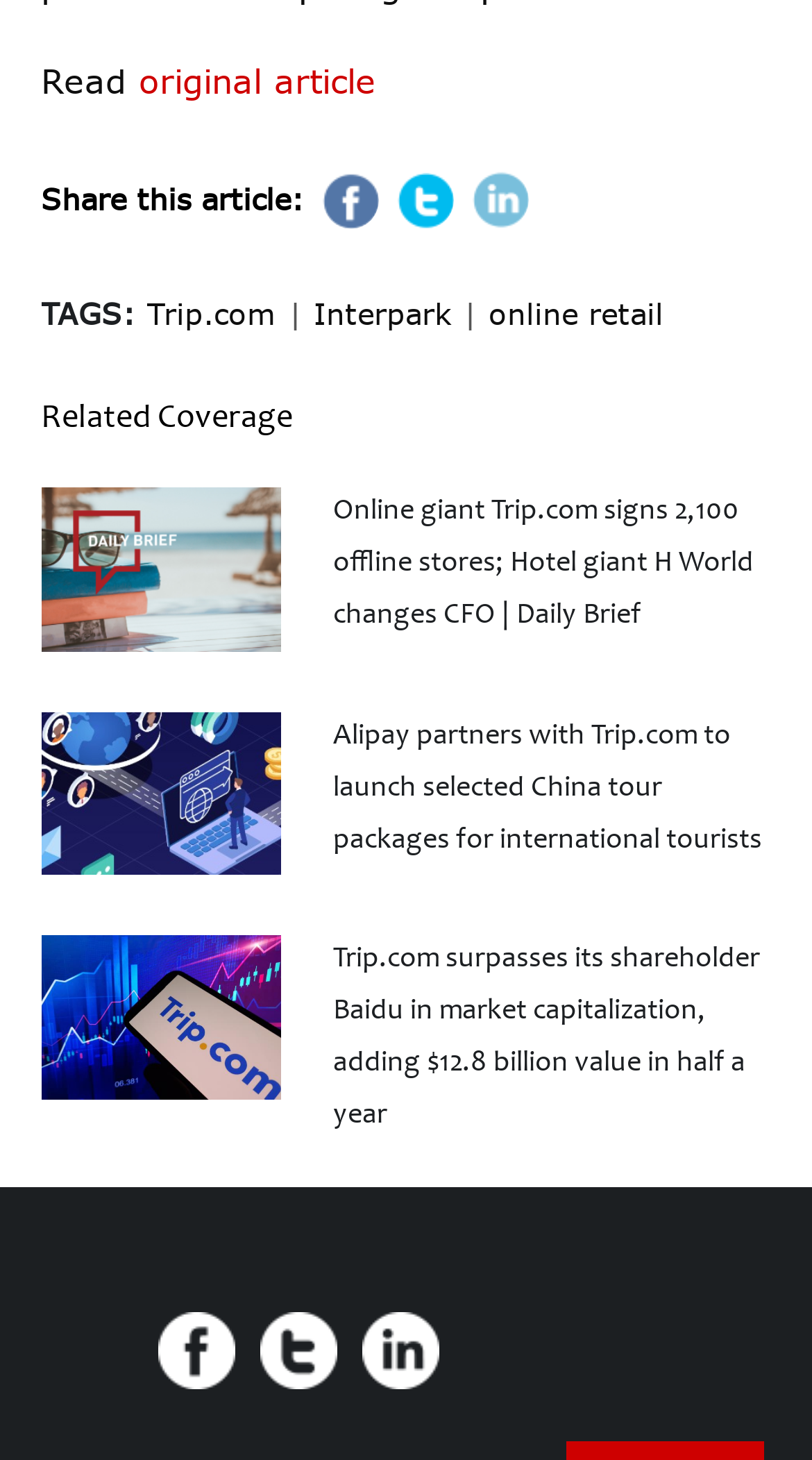Provide the bounding box coordinates for the UI element that is described as: "Trip.com".

[0.181, 0.203, 0.34, 0.227]